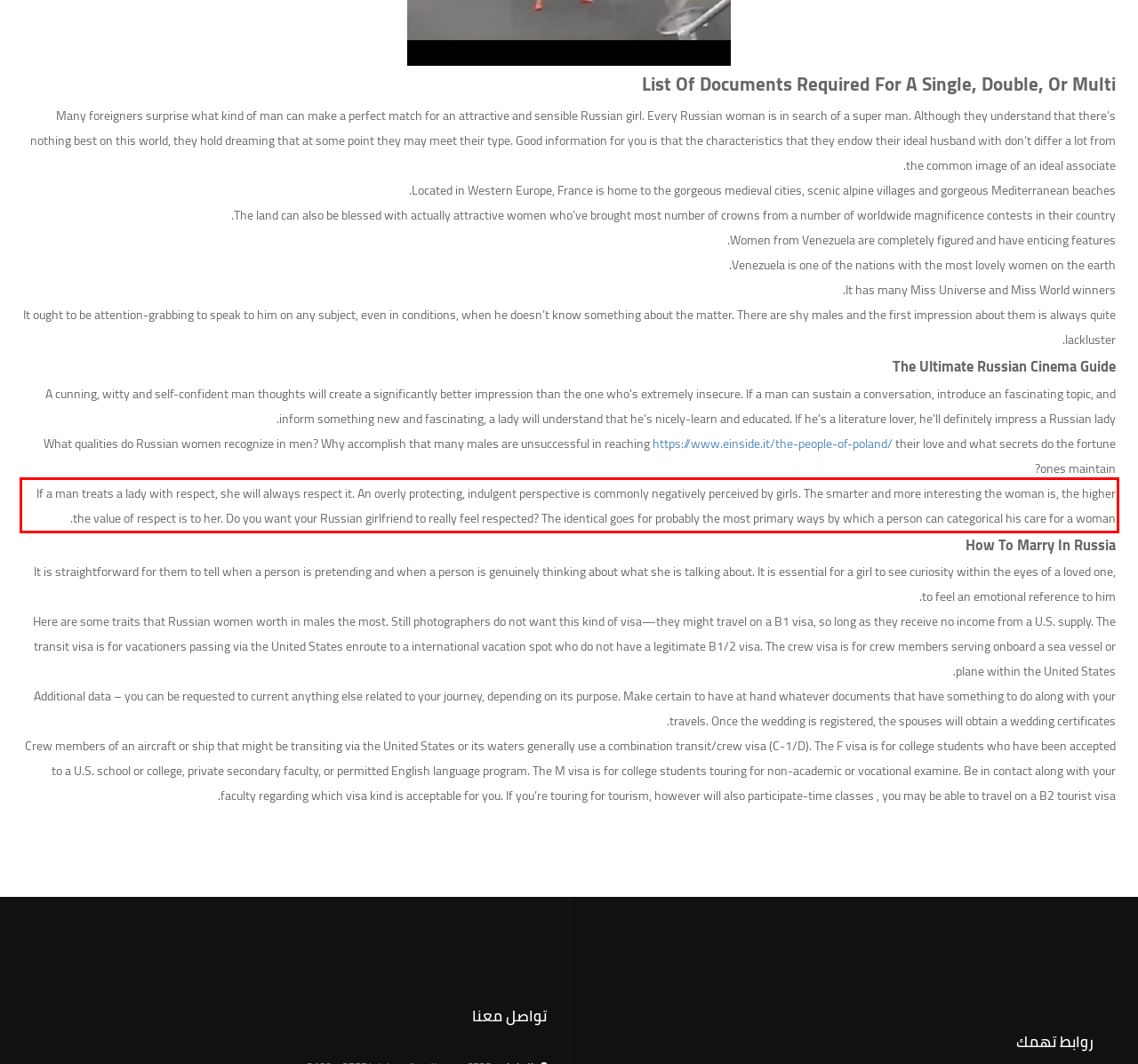Using the provided screenshot, read and generate the text content within the red-bordered area.

If a man treats a lady with respect, she will always respect it. An overly protecting, indulgent perspective is commonly negatively perceived by girls. The smarter and more interesting the woman is, the higher the value of respect is to her. Do you want your Russian girlfriend to really feel respected? The identical goes for probably the most primary ways by which a person can categorical his care for a woman.